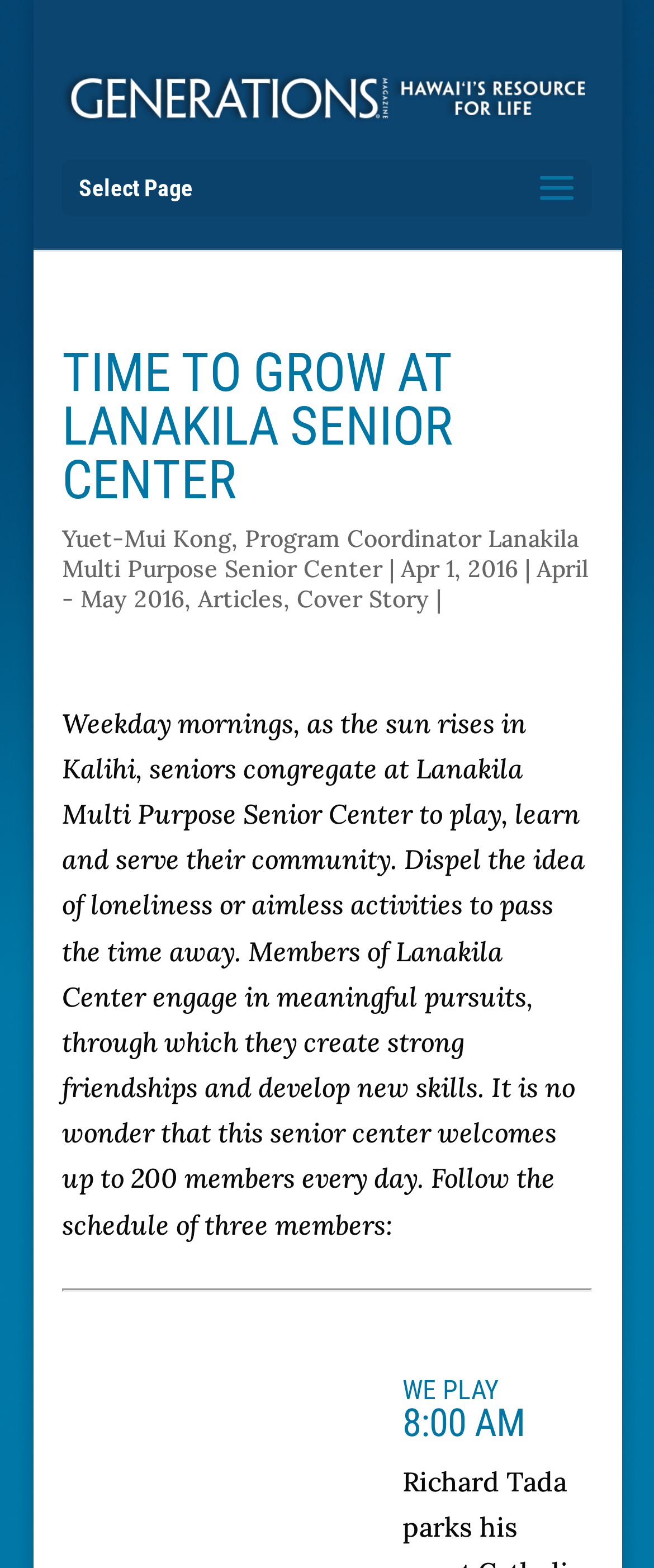Respond with a single word or phrase:
What is the category of the article?

Cover Story